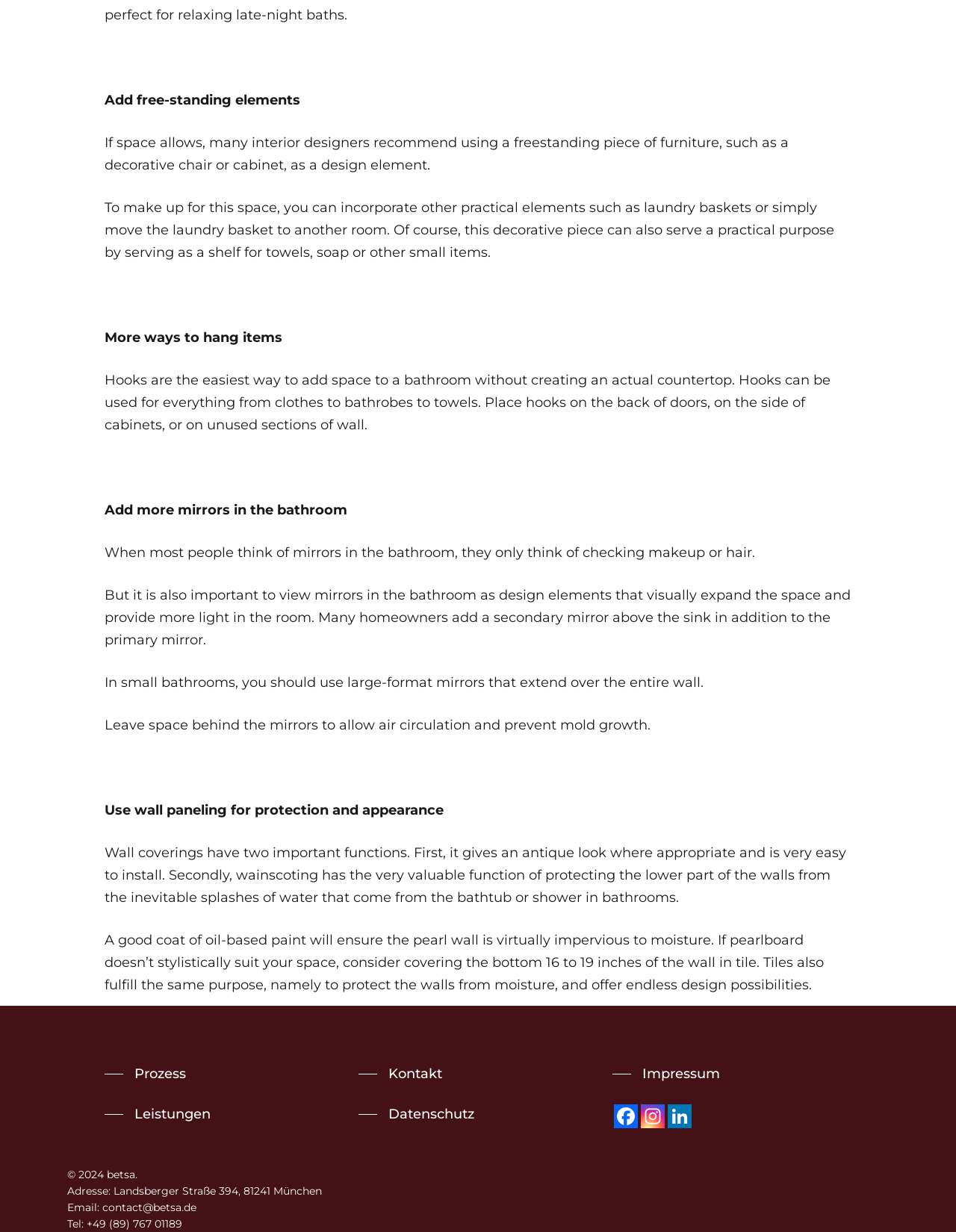What is the address of betsa?
Look at the image and provide a detailed response to the question.

The address of betsa is mentioned at the bottom of the webpage, which is Landsberger Straße 394, 81241 München.